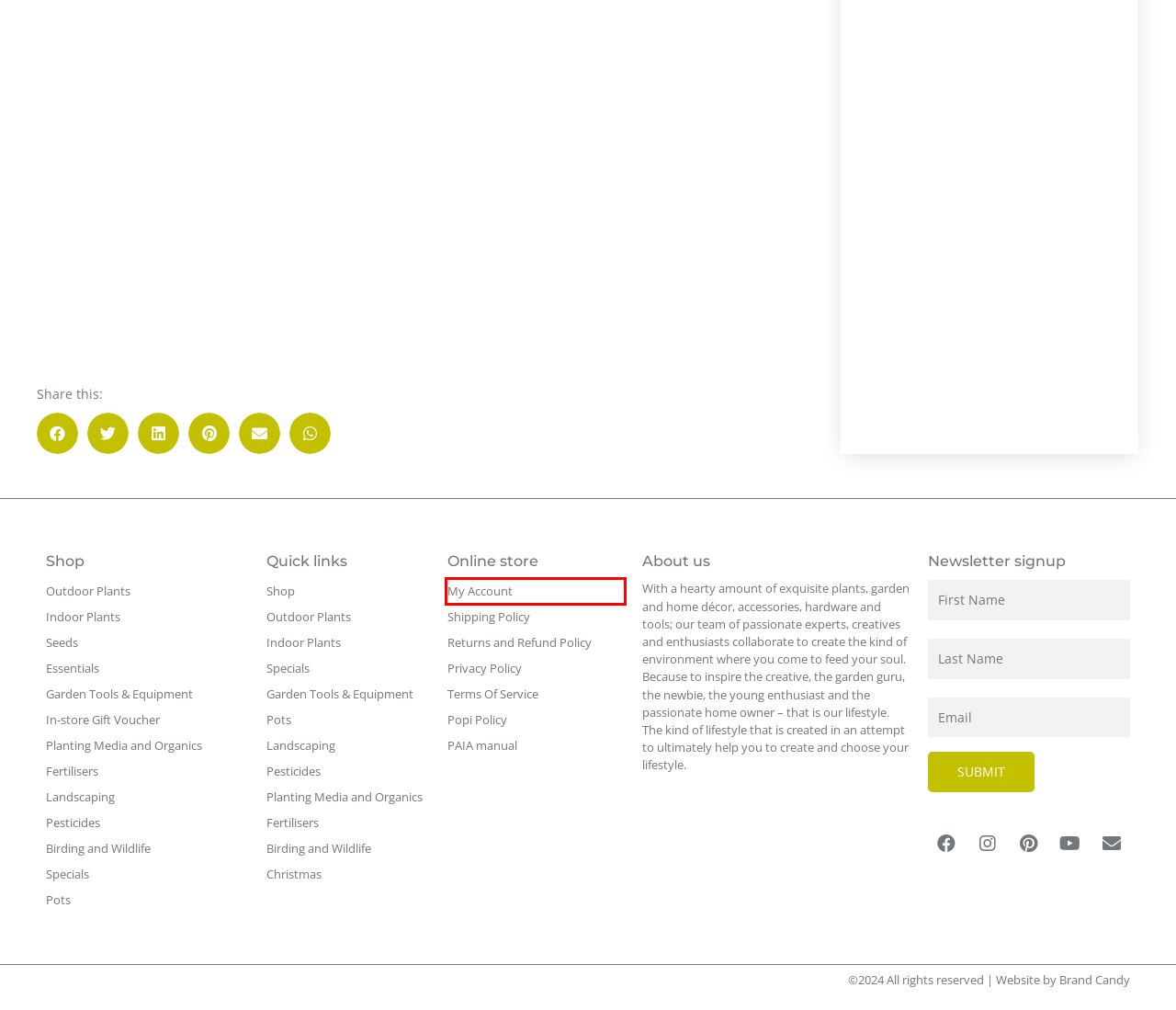You are provided a screenshot of a webpage featuring a red bounding box around a UI element. Choose the webpage description that most accurately represents the new webpage after clicking the element within the red bounding box. Here are the candidates:
A. Landscaping Archives • Shop Now • Lifestyle Home Garden
B. Pots Archives • Lifestyle Home Garden Online Shop
C. In-store Gift Voucher • Lifestyle Home Garden Online Store
D. Birding and Wildlife Archives • Shop Now • Lifestyle Home Garden
E. Christmas Archives • Shop Now • Lifestyle Home Garden
F. Seeds Archives • Lifestyle Home Garden Online Shop
G. My Account • Lifestyle Home Garden
H. Gardening Tools & Equipment Archives • Lifestyle Home Garden Online

G